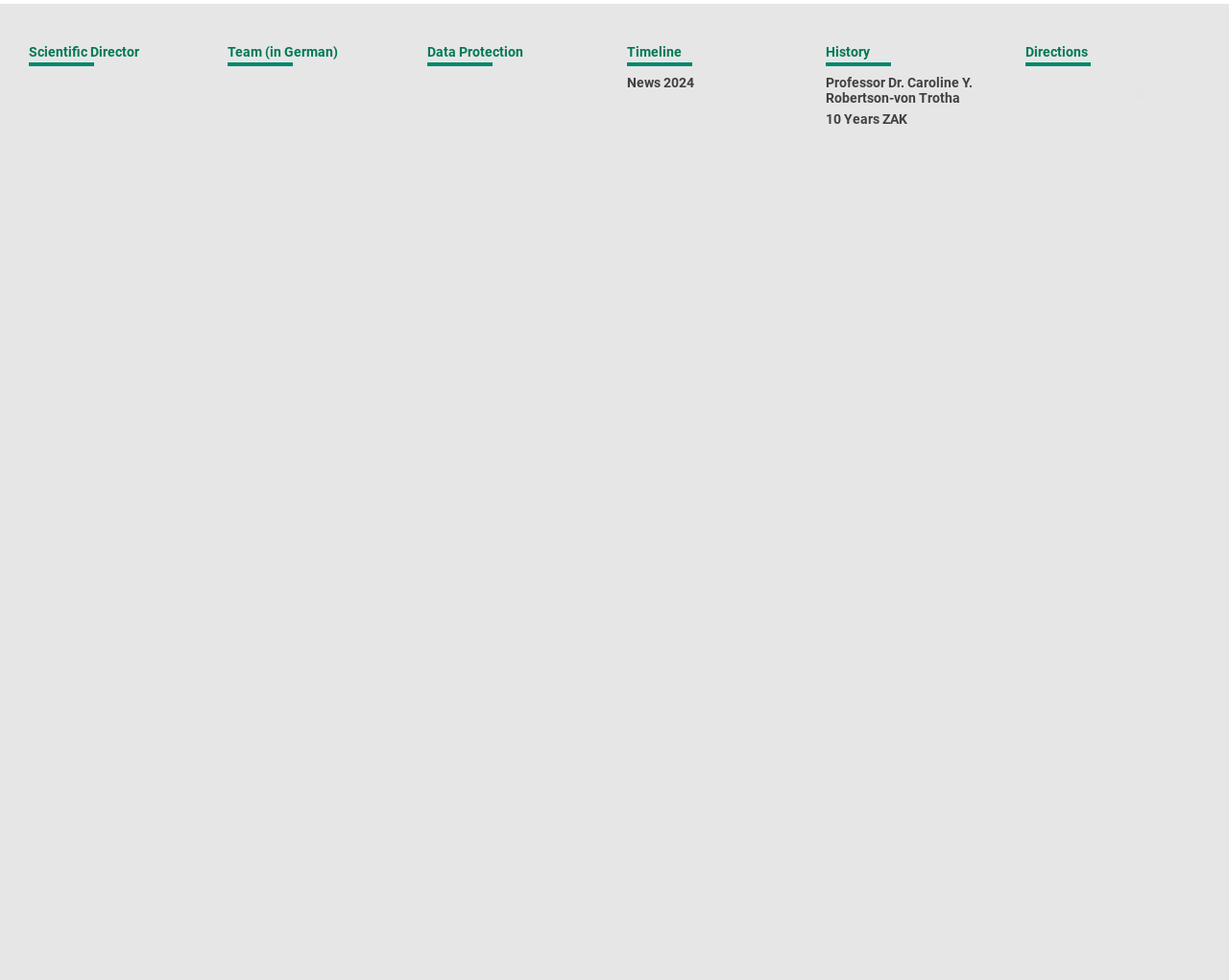Find the bounding box coordinates of the clickable area that will achieve the following instruction: "Click on the 'Studying' link".

[0.532, 0.06, 0.576, 0.075]